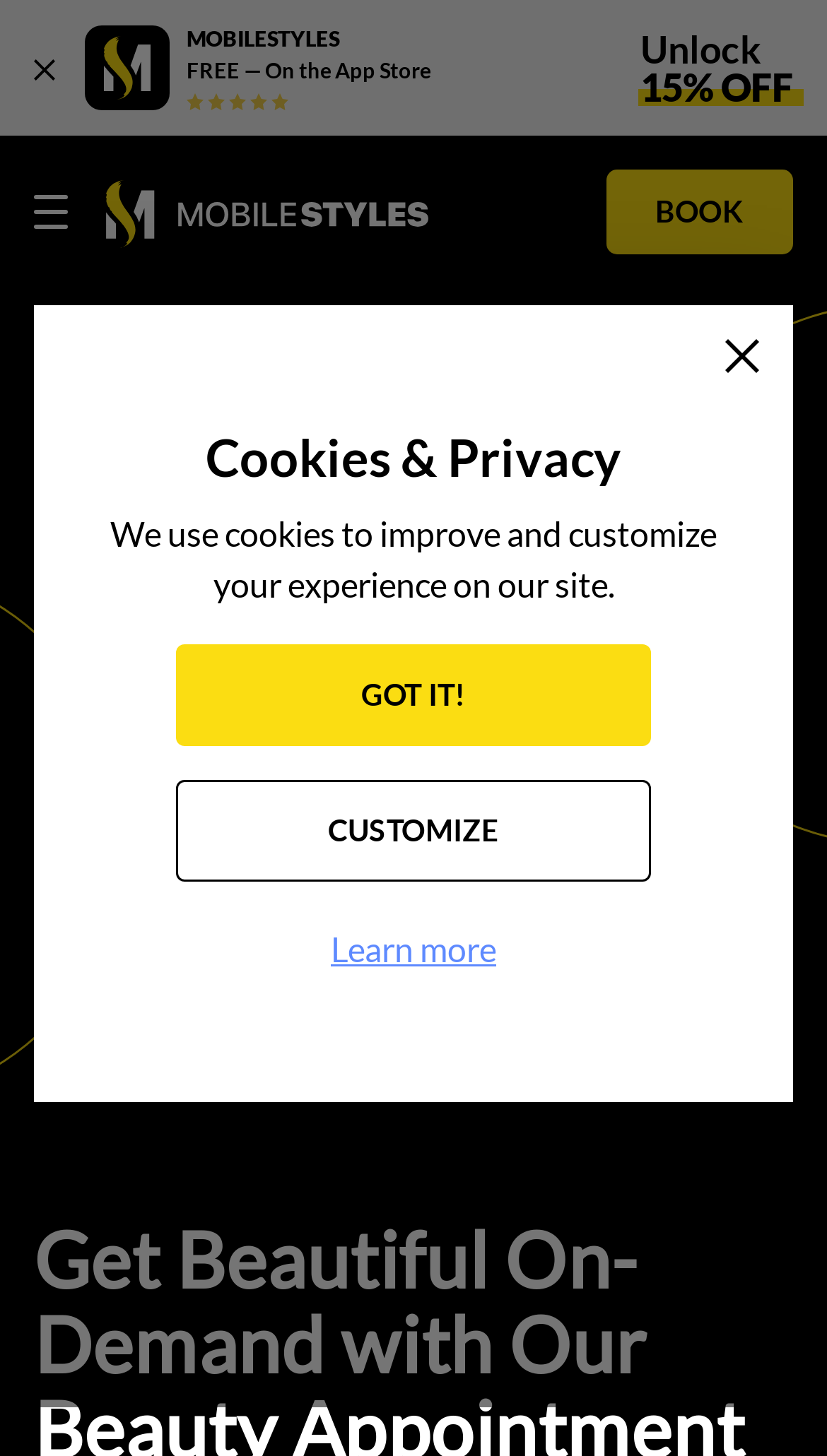What is the discount offered on the app?
Give a thorough and detailed response to the question.

The webpage displays a text '15% OFF' with a bounding box coordinate of [0.774, 0.044, 0.959, 0.076]. This suggests that users can get a 15% discount on the app.